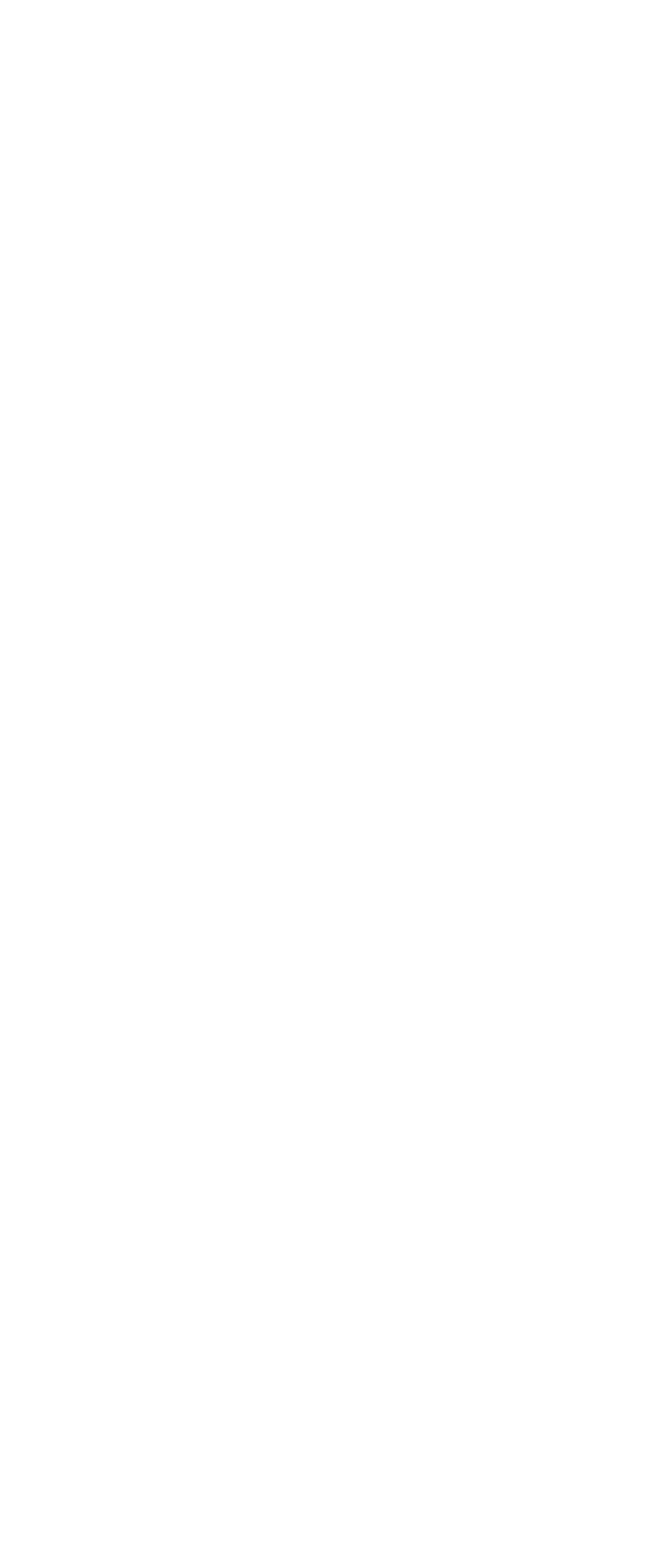From the webpage screenshot, predict the bounding box of the UI element that matches this description: "Midlands".

[0.026, 0.93, 0.149, 0.945]